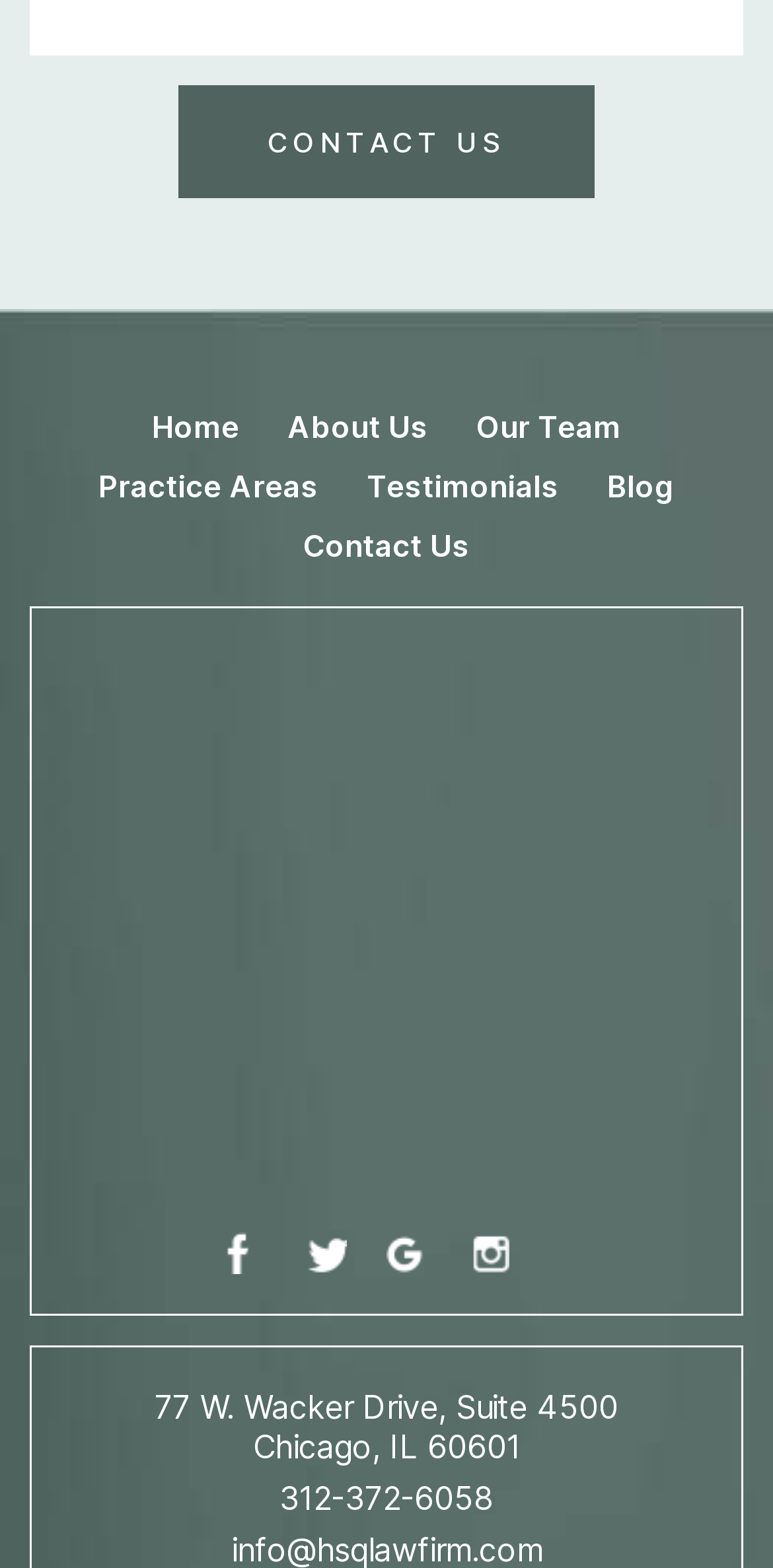Bounding box coordinates should be provided in the format (top-left x, top-left y, bottom-right x, bottom-right y) with all values between 0 and 1. Identify the bounding box for this UI element: Home

[0.196, 0.26, 0.309, 0.284]